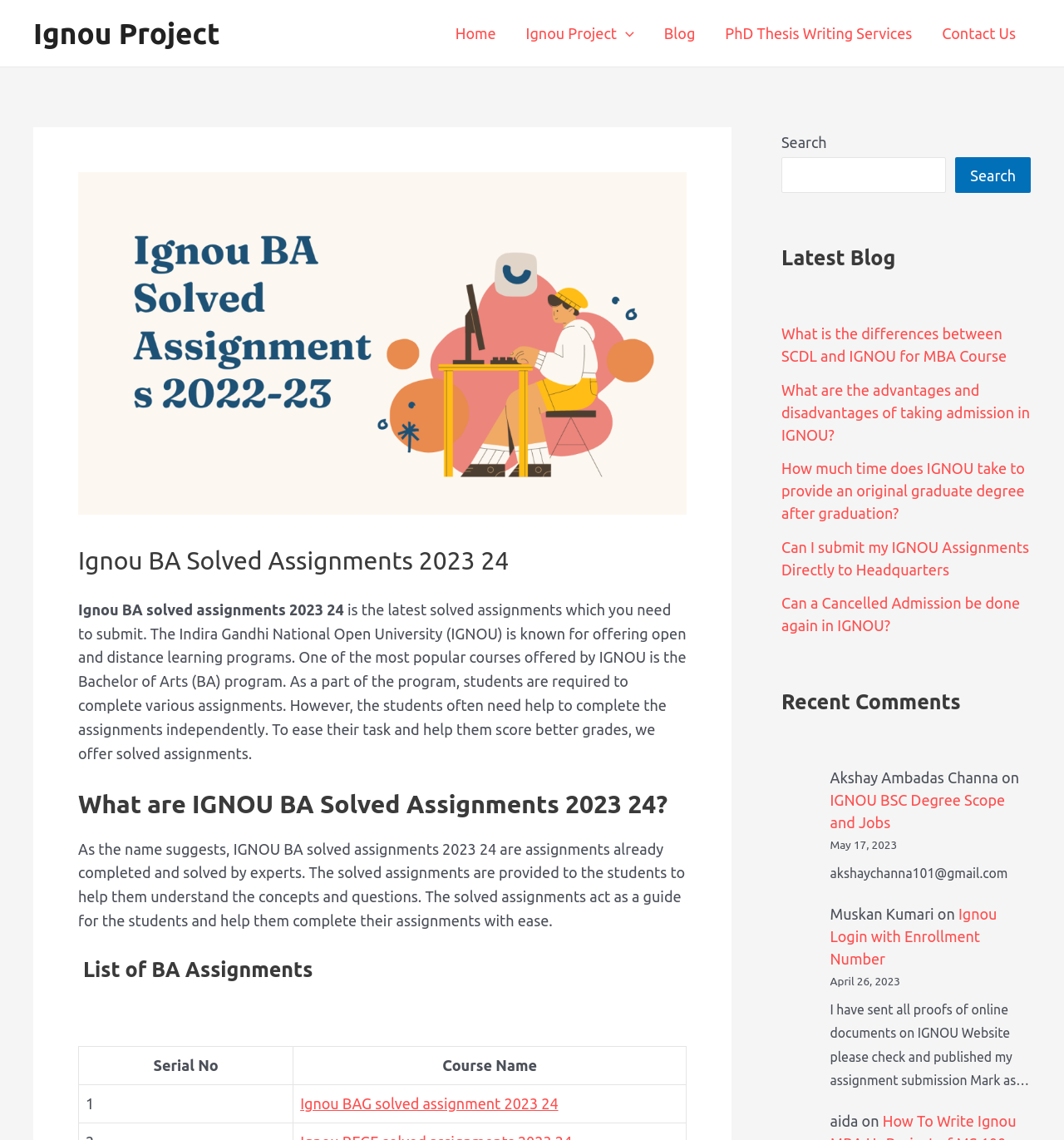Respond to the question with just a single word or phrase: 
Who is the author of the first comment on the webpage?

Akshay Ambadas Channa